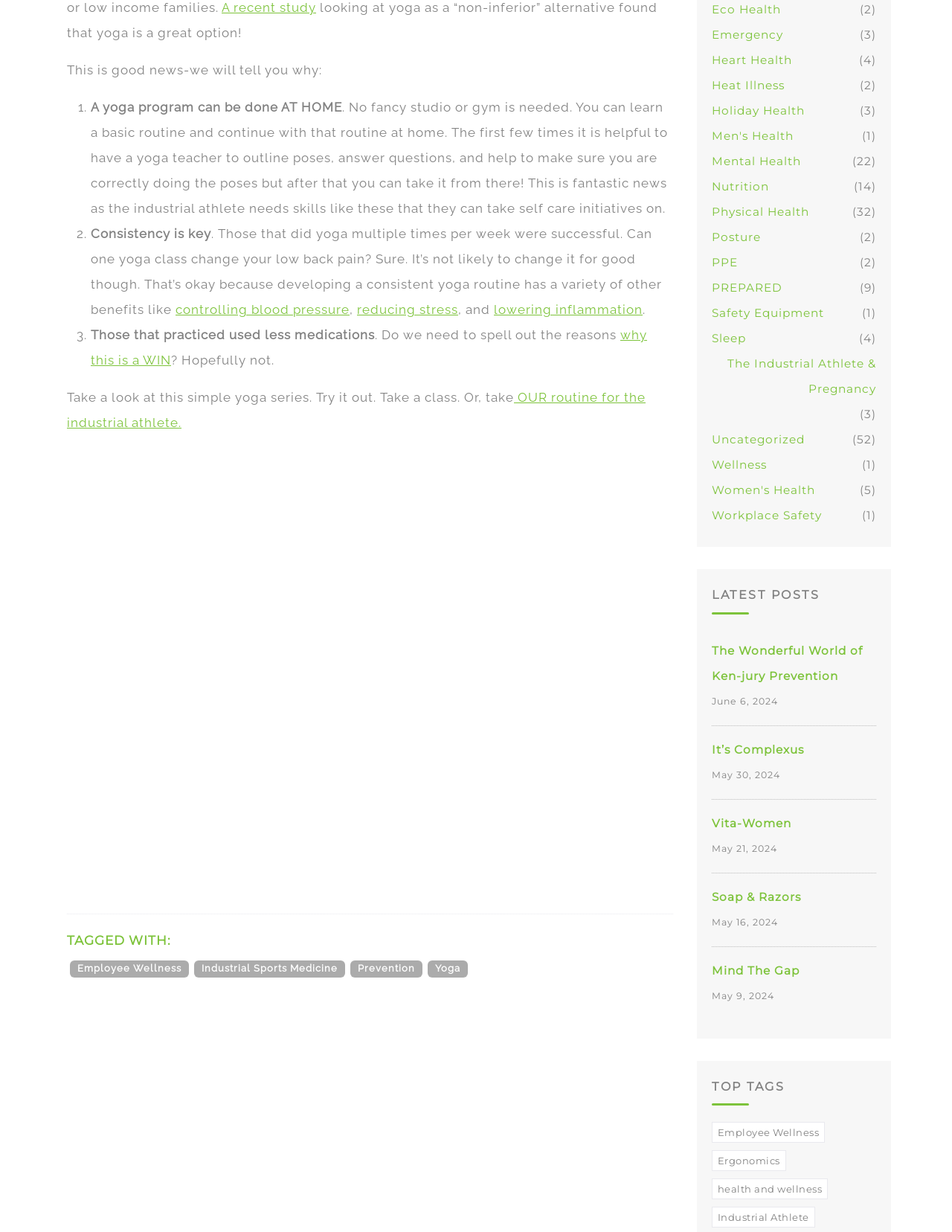What is the topic of the webpage?
Provide an in-depth and detailed explanation in response to the question.

The webpage is about yoga, specifically its benefits and how it can be incorporated into daily life, as indicated by the text 'looking at yoga as a “non-inferior” alternative' and the mention of a 'yoga program' and 'yoga routine'.